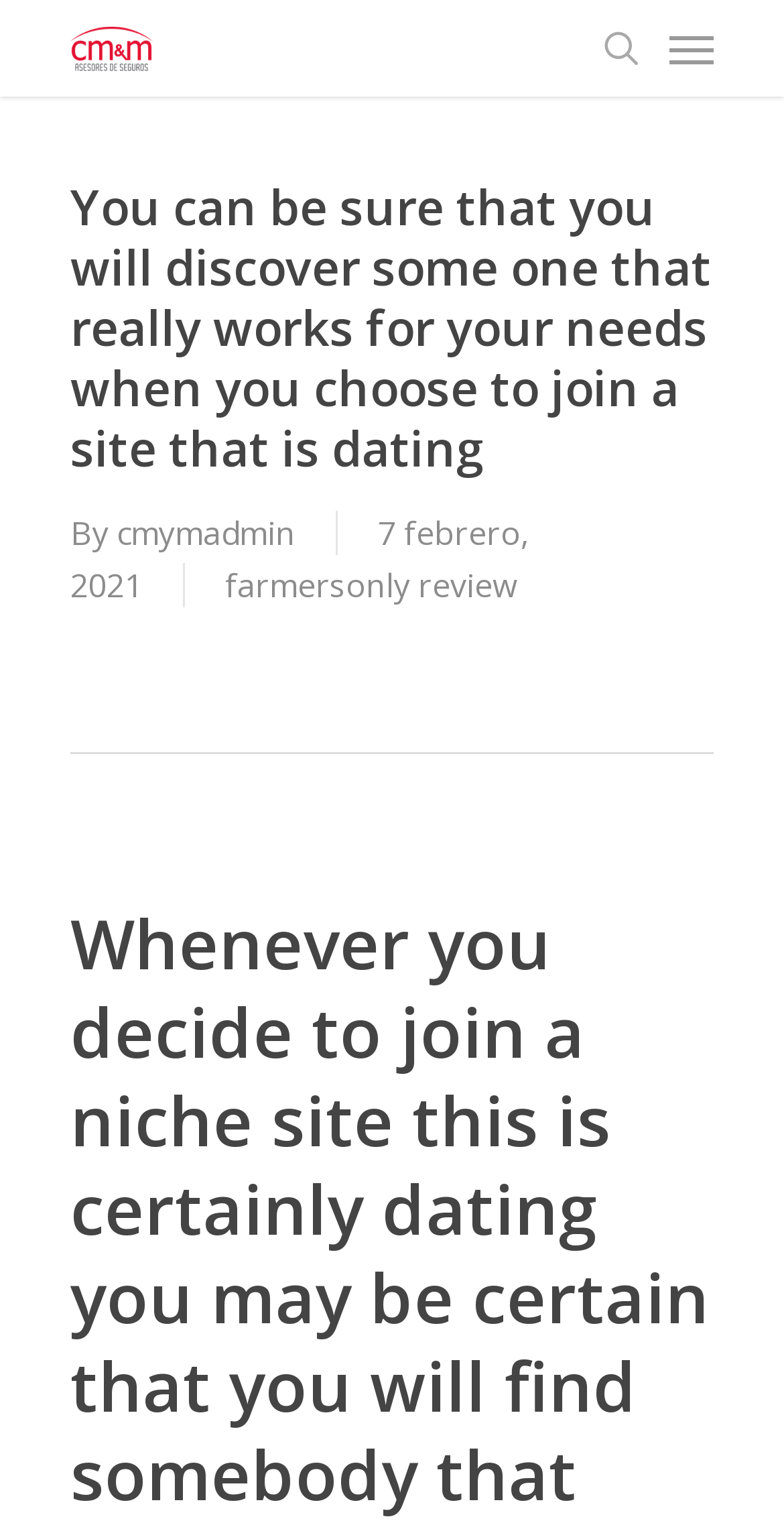Please provide a comprehensive answer to the question based on the screenshot: What is the date mentioned on the page?

The date is mentioned in the StaticText element, which is located below the 'By' text and the 'cmymadmin' link.